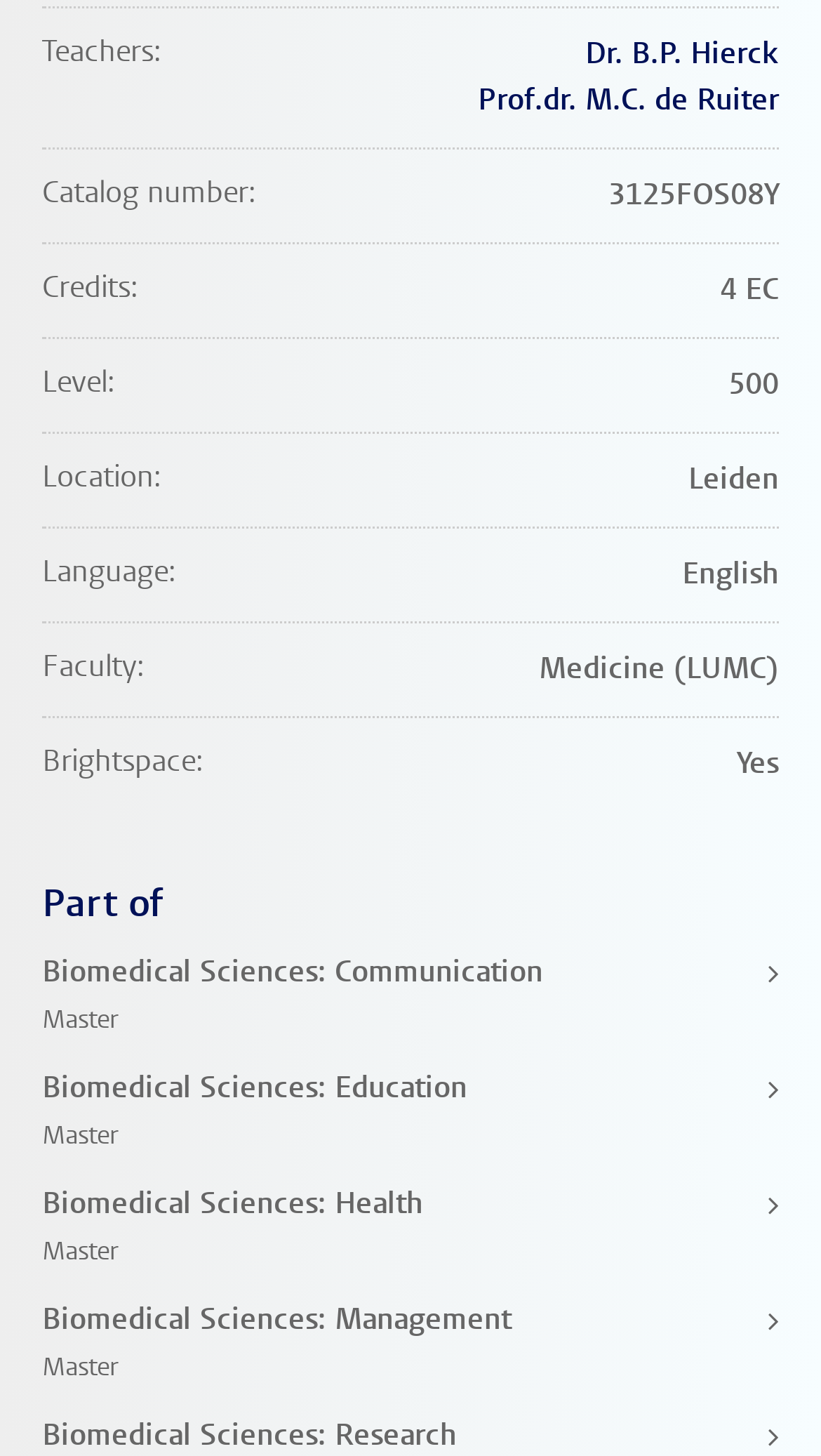Using the description "Prof.dr. M.C. de Ruiter", predict the bounding box of the relevant HTML element.

[0.582, 0.055, 0.949, 0.082]